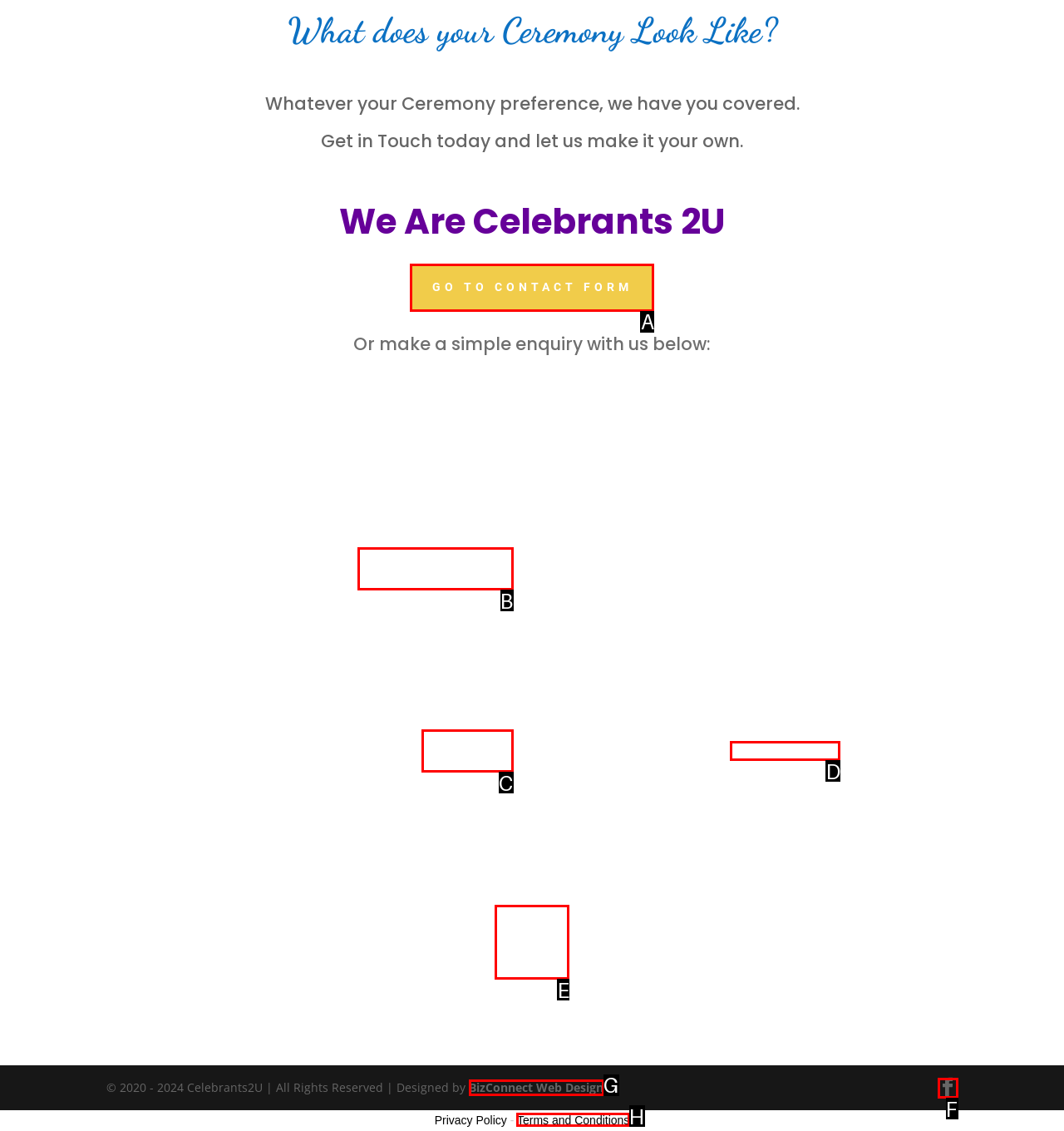Find the option that matches this description: Go To Contact Form
Provide the matching option's letter directly.

A